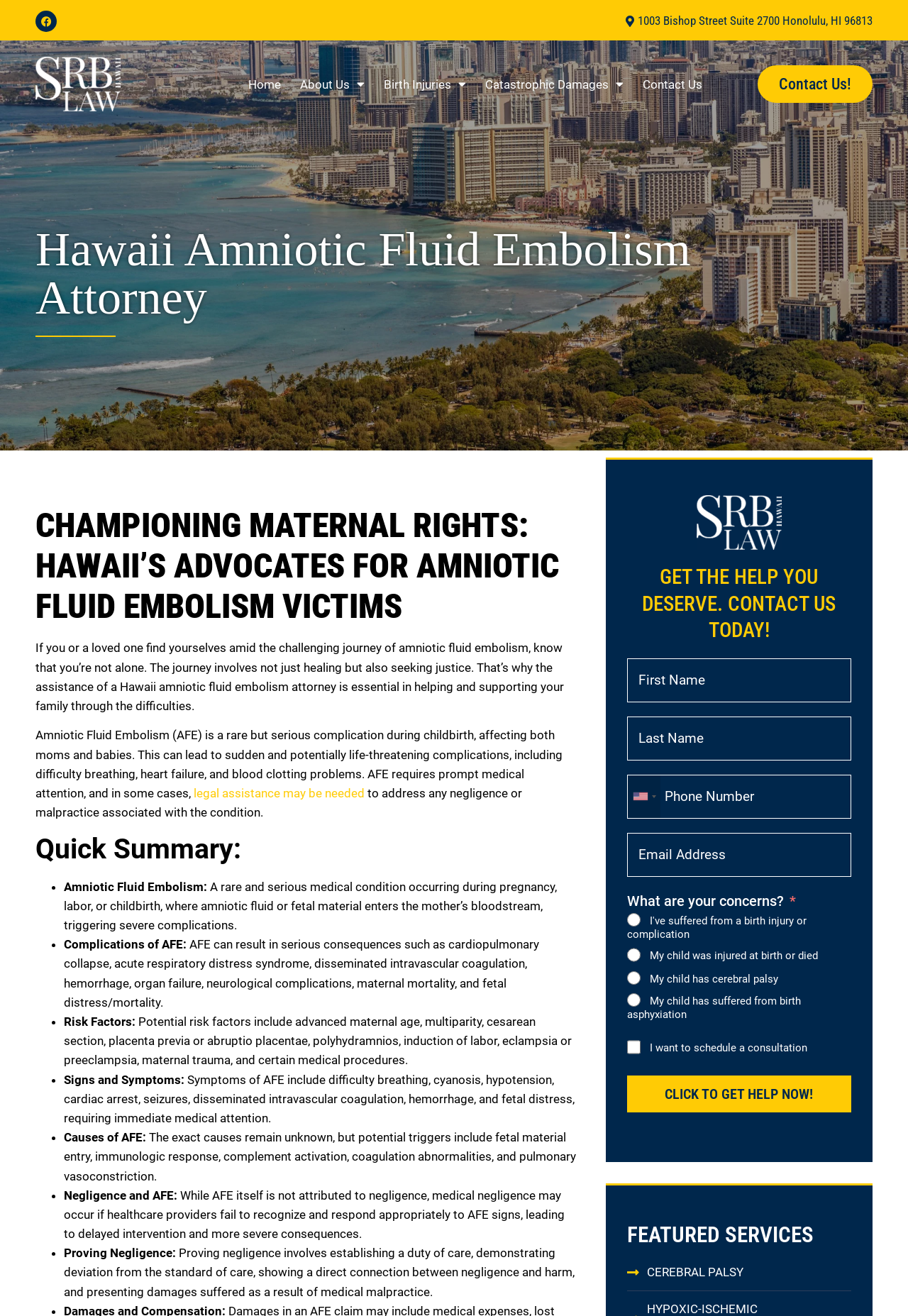Articulate a complete and detailed caption of the webpage elements.

This webpage is about a Hawaii-based law firm specializing in amniotic fluid embolism cases. At the top, there are several links to social media platforms, including Facebook, and a link to the law firm's address. Below that, there is a navigation menu with links to different sections of the website, including "Home", "About Us", "Birth Injuries", "Catastrophic Damages", and "Contact Us".

The main content of the webpage is divided into two sections. On the left, there is a heading that reads "Hawaii Amniotic Fluid Embolism Attorney" followed by a brief introduction to the topic of amniotic fluid embolism and the importance of seeking legal assistance. Below that, there is a detailed explanation of what amniotic fluid embolism is, its complications, risk factors, signs and symptoms, causes, and the role of negligence in AFE cases.

On the right, there is a sidebar with a heading that reads "GET THE HELP YOU DESERVE. CONTACT US TODAY!" followed by a contact form with several text fields, a combobox for selecting a telephone country code, and a series of radio buttons and a checkbox for specifying the nature of the concern. Below the contact form, there is a button that reads "CLICK TO GET HELP NOW!".

At the bottom of the webpage, there is a heading that reads "FEATURED SERVICES" followed by a link to a page about cerebral palsy. Throughout the webpage, there are several images, including the law firm's logo, which appears in the top-left corner and again in the middle of the page.